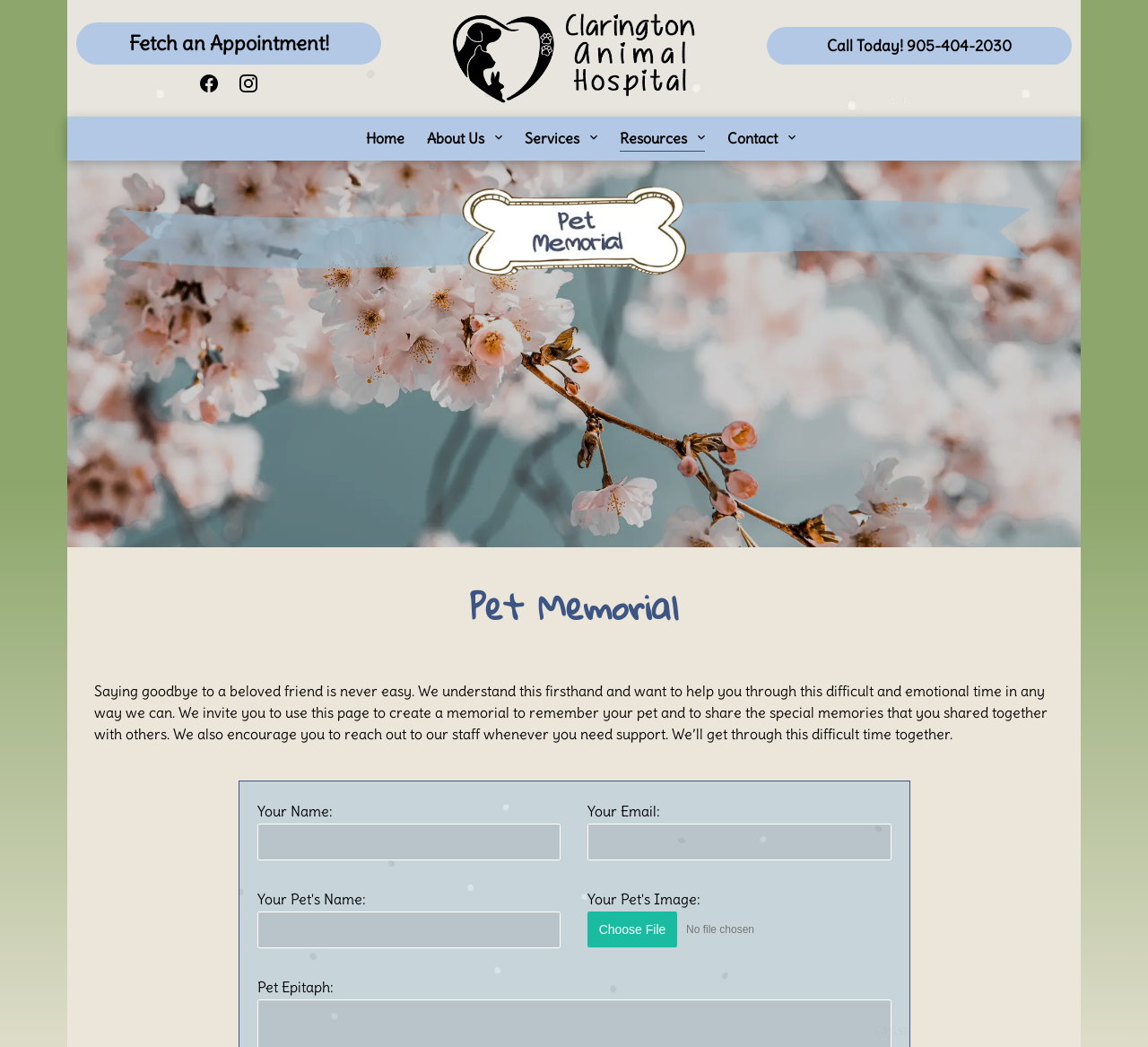Provide the bounding box coordinates of the area you need to click to execute the following instruction: "Click the 'Home' link".

[0.319, 0.123, 0.352, 0.141]